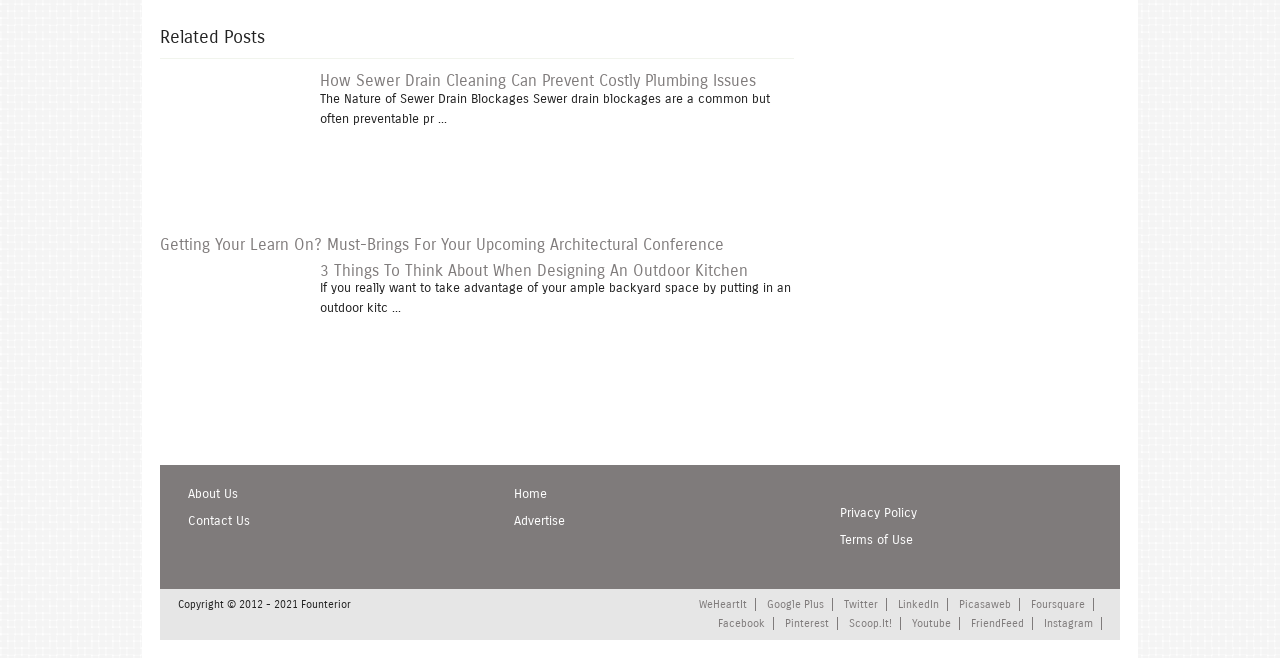How many links are there in the footer section?
Provide a one-word or short-phrase answer based on the image.

11